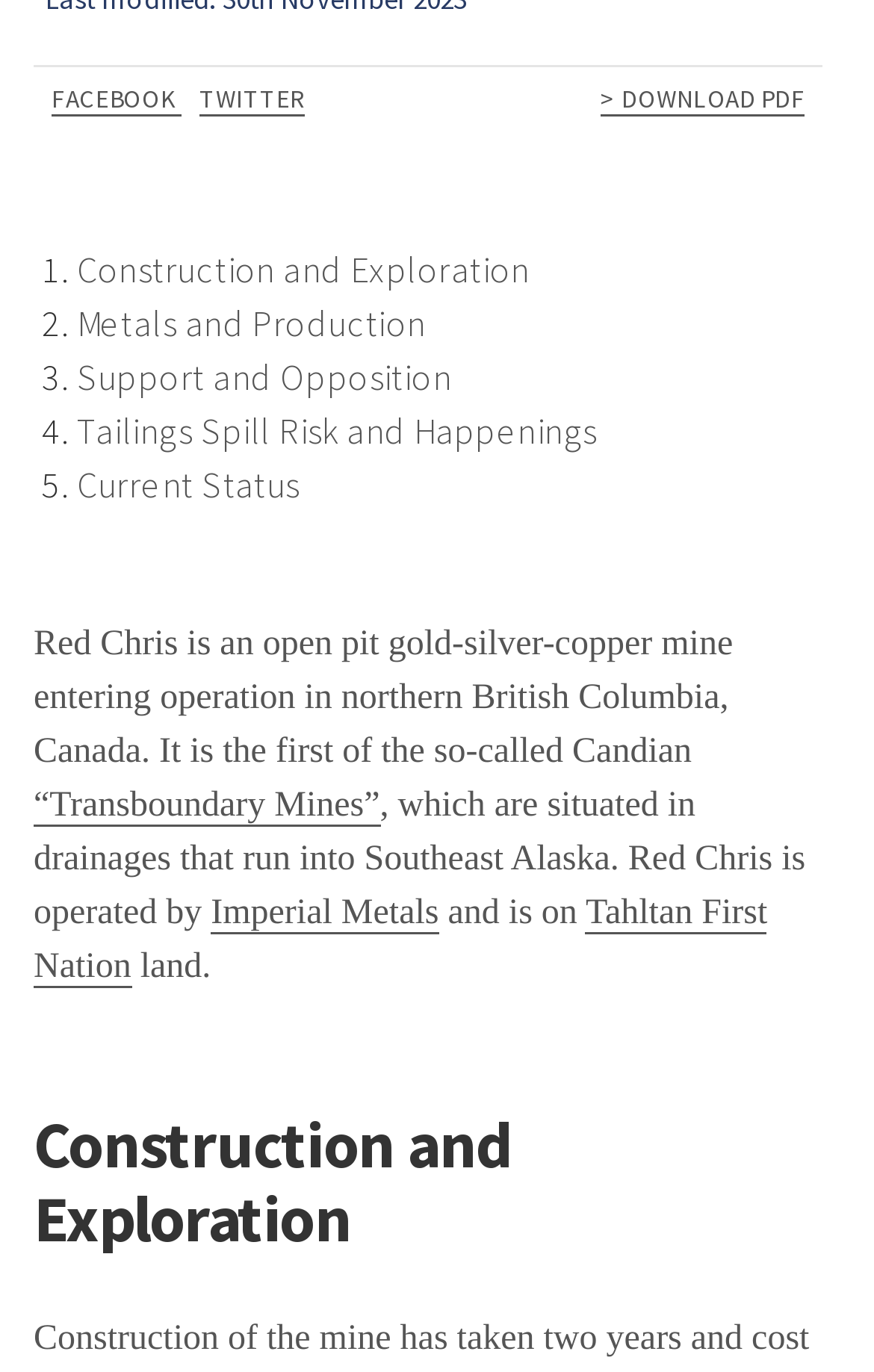Given the element description, predict the bounding box coordinates in the format (top-left x, top-left y, bottom-right x, bottom-right y). Make sure all values are between 0 and 1. Here is the element description: Tailings Spill Risk and Happenings

[0.088, 0.298, 0.683, 0.331]